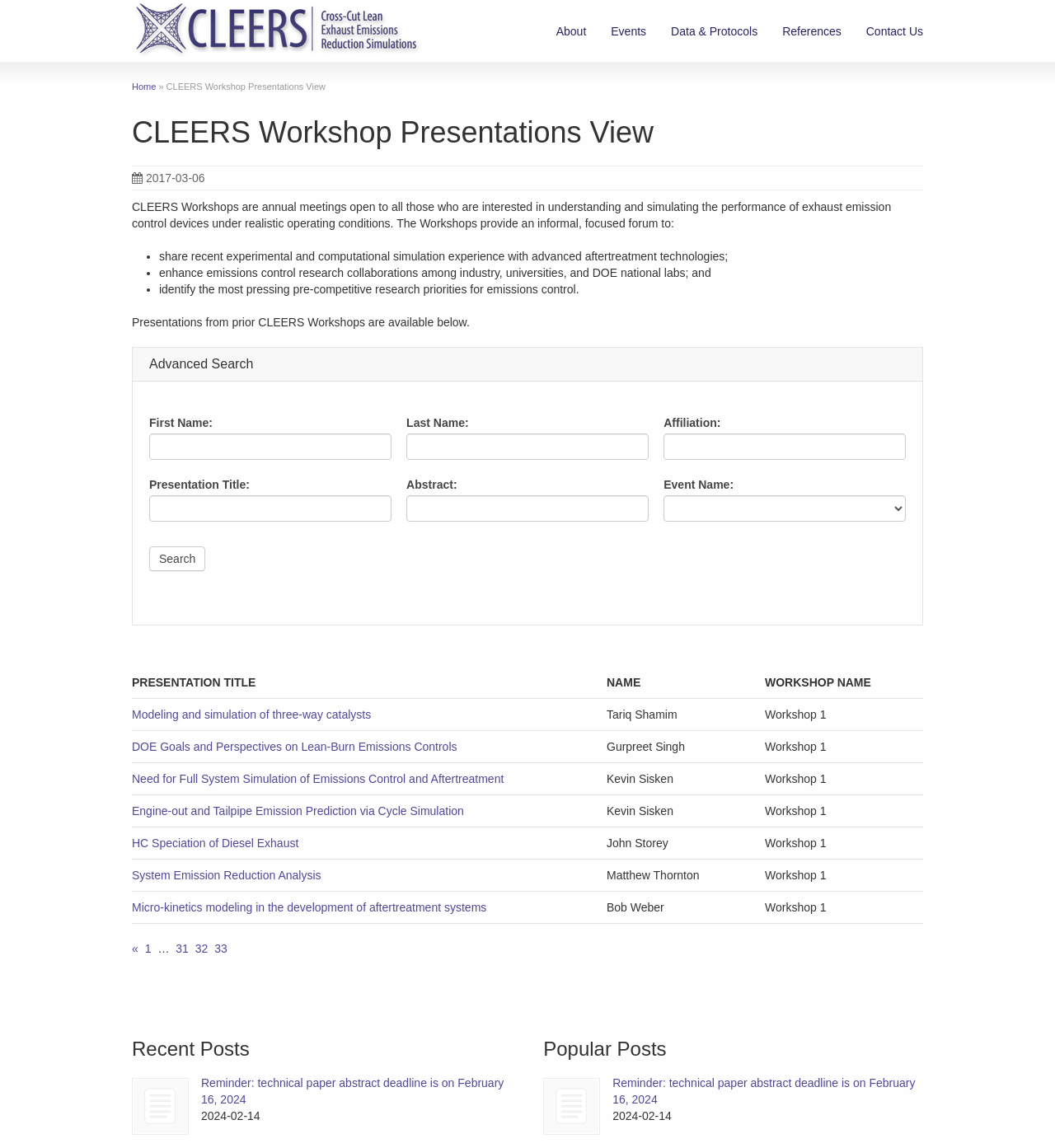How many columns are there in the table?
Using the image, provide a concise answer in one word or a short phrase.

3